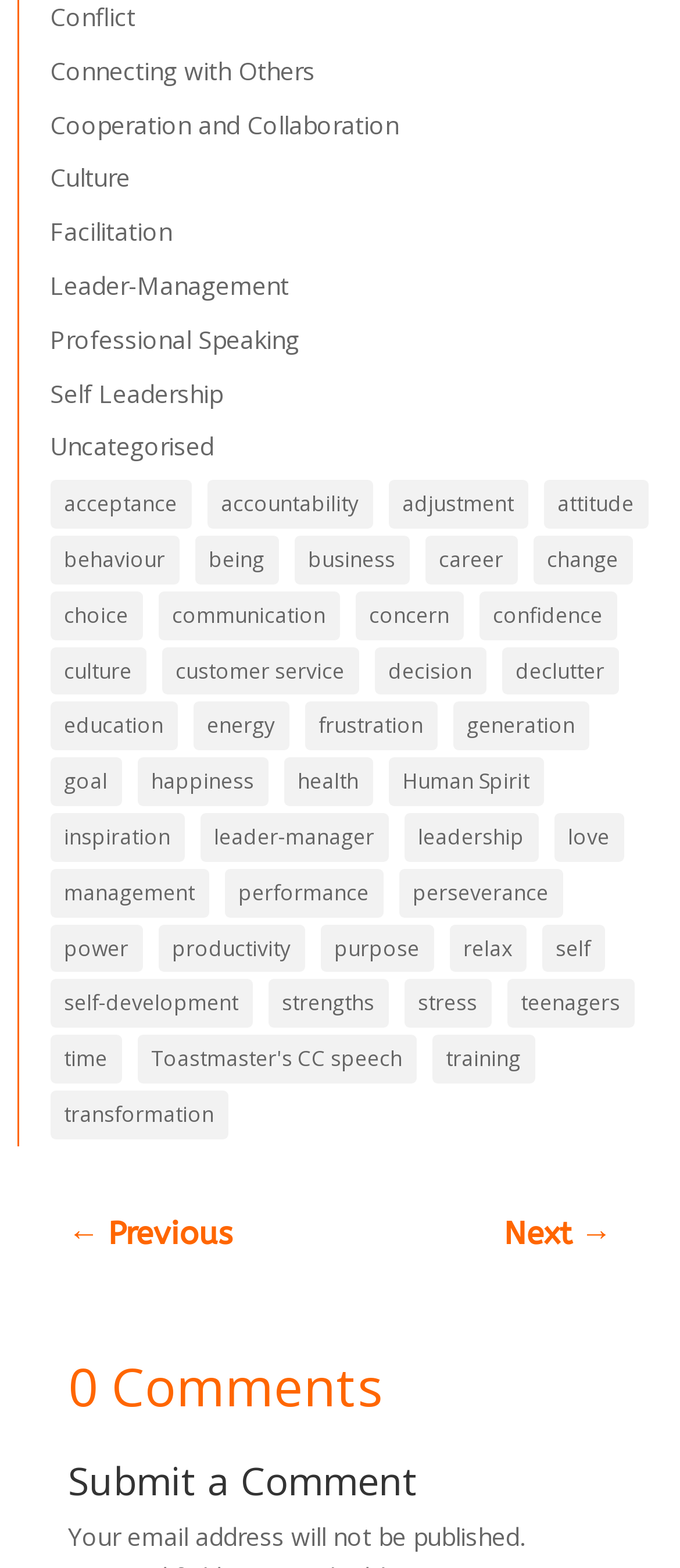Predict the bounding box of the UI element that fits this description: "Professional Speaking".

[0.074, 0.206, 0.44, 0.227]